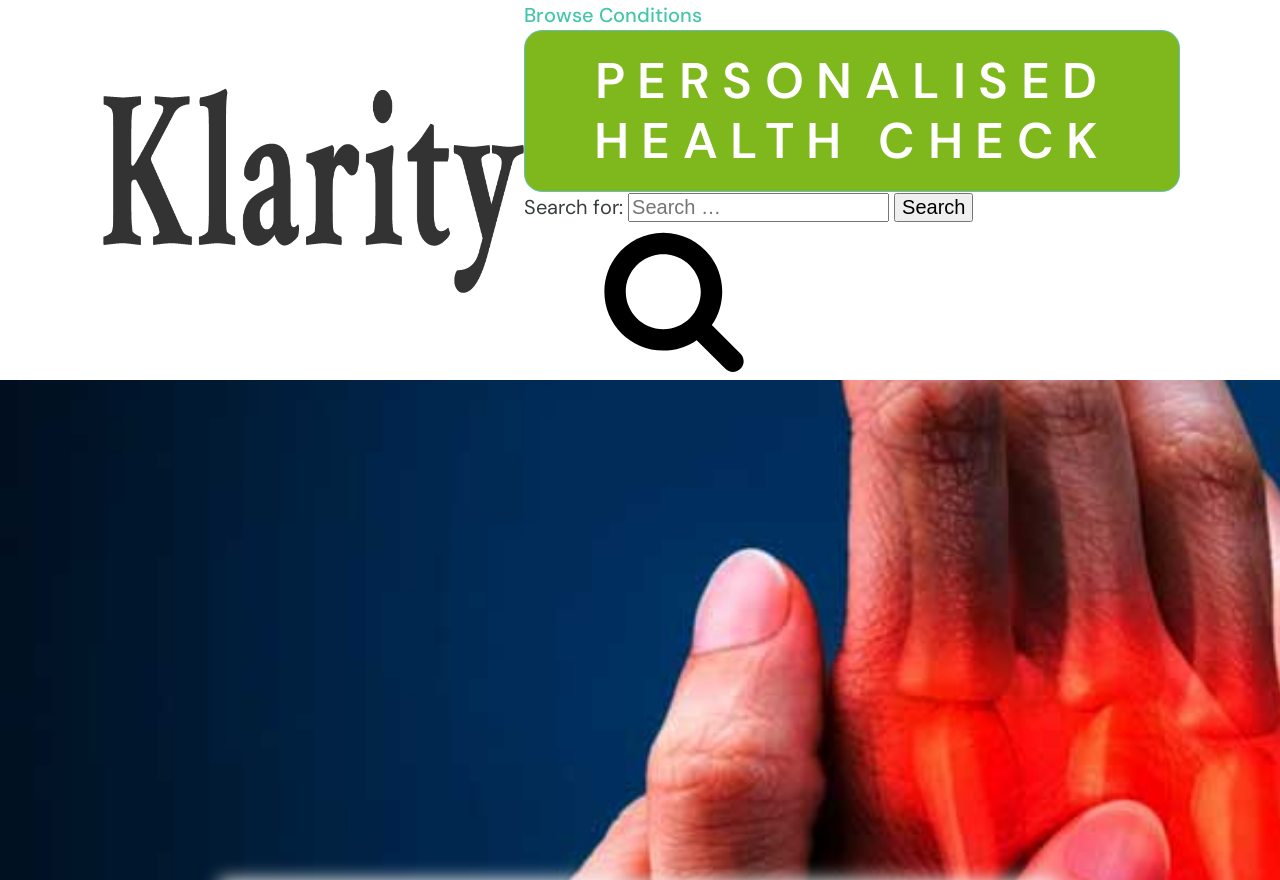Answer briefly with one word or phrase:
What is the icon next to the search box?

A magnifying glass